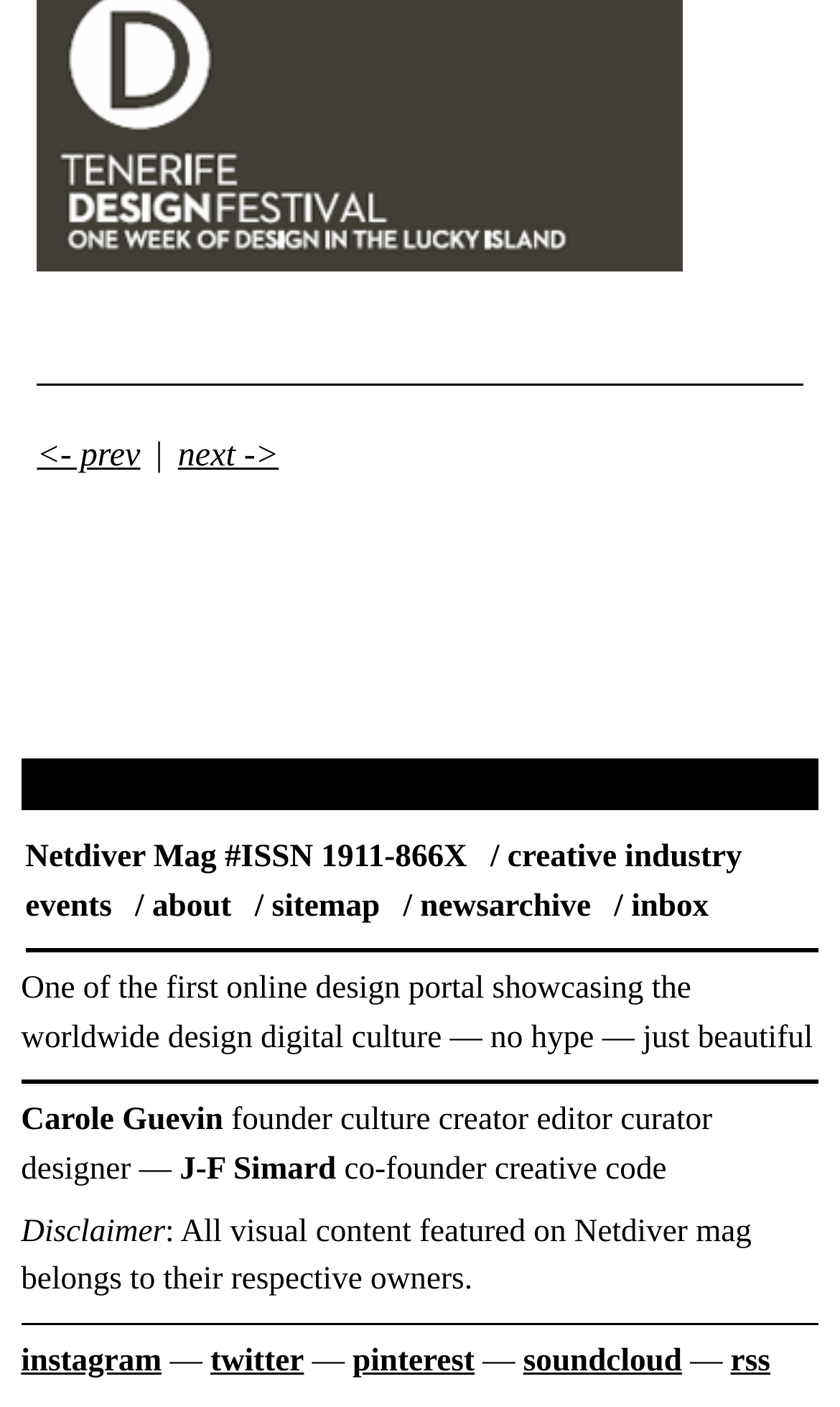Please identify the bounding box coordinates for the region that you need to click to follow this instruction: "follow on instagram".

[0.025, 0.955, 0.192, 0.98]